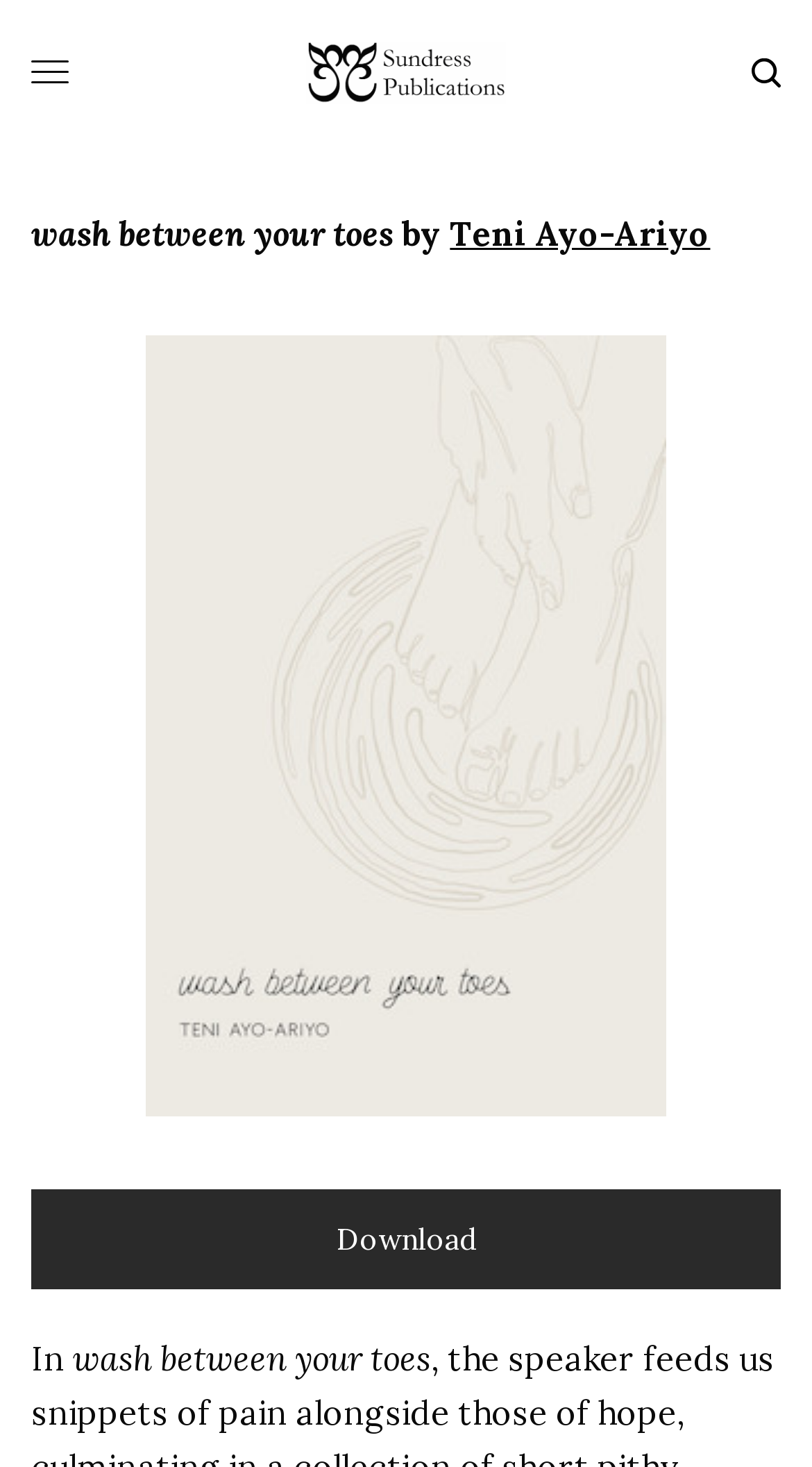What is the name of the publication?
Using the information from the image, provide a comprehensive answer to the question.

The name of the publication can be found in the top section of the webpage, where it is written as 'Sundress Publications' next to an image, and also as a link.